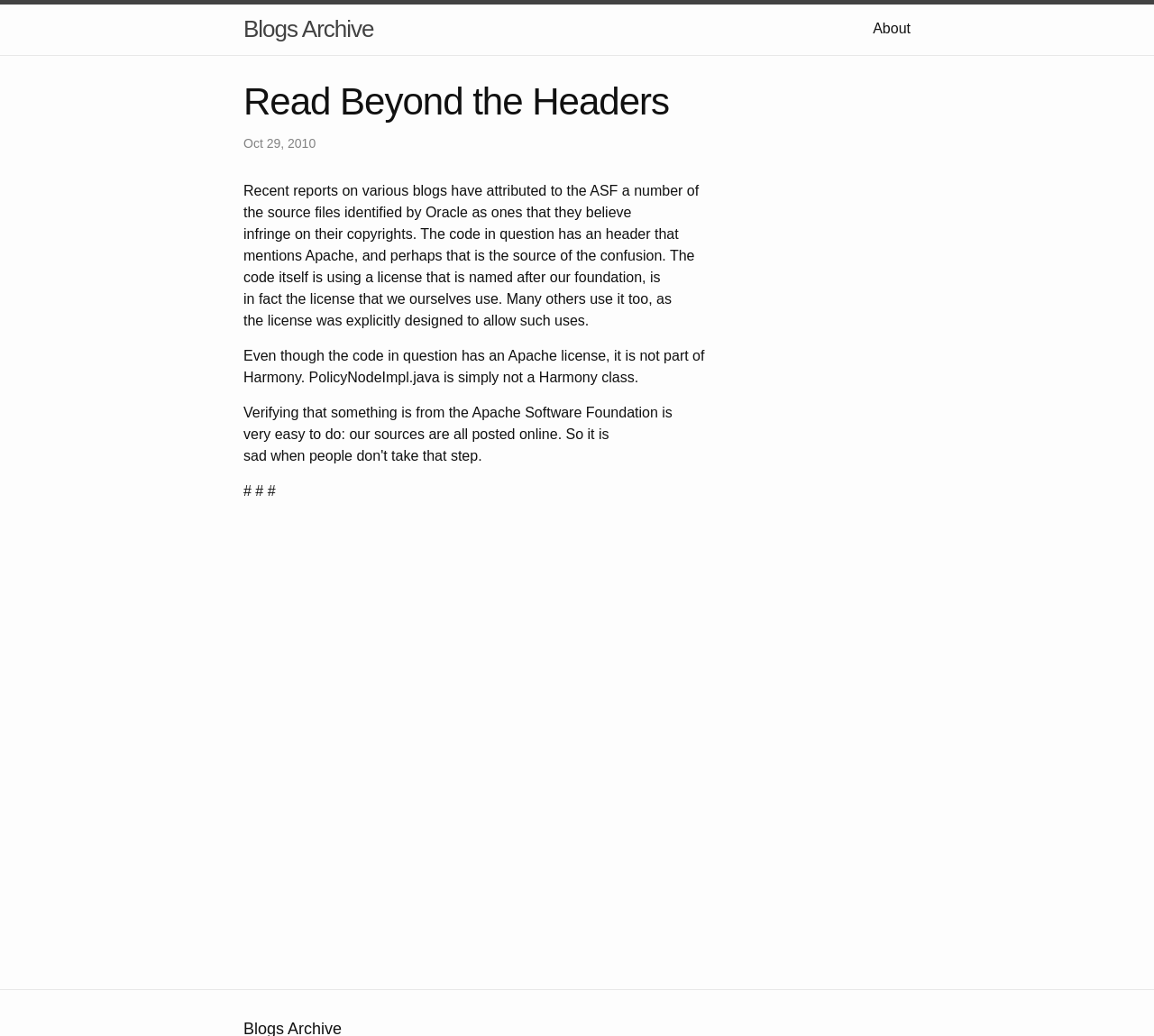Given the content of the image, can you provide a detailed answer to the question?
What is the name of the class mentioned in the article?

I found the name of the class by reading the static text within the article section, which mentions 'PolicyNodeImpl.java is simply not a Harmony class'.